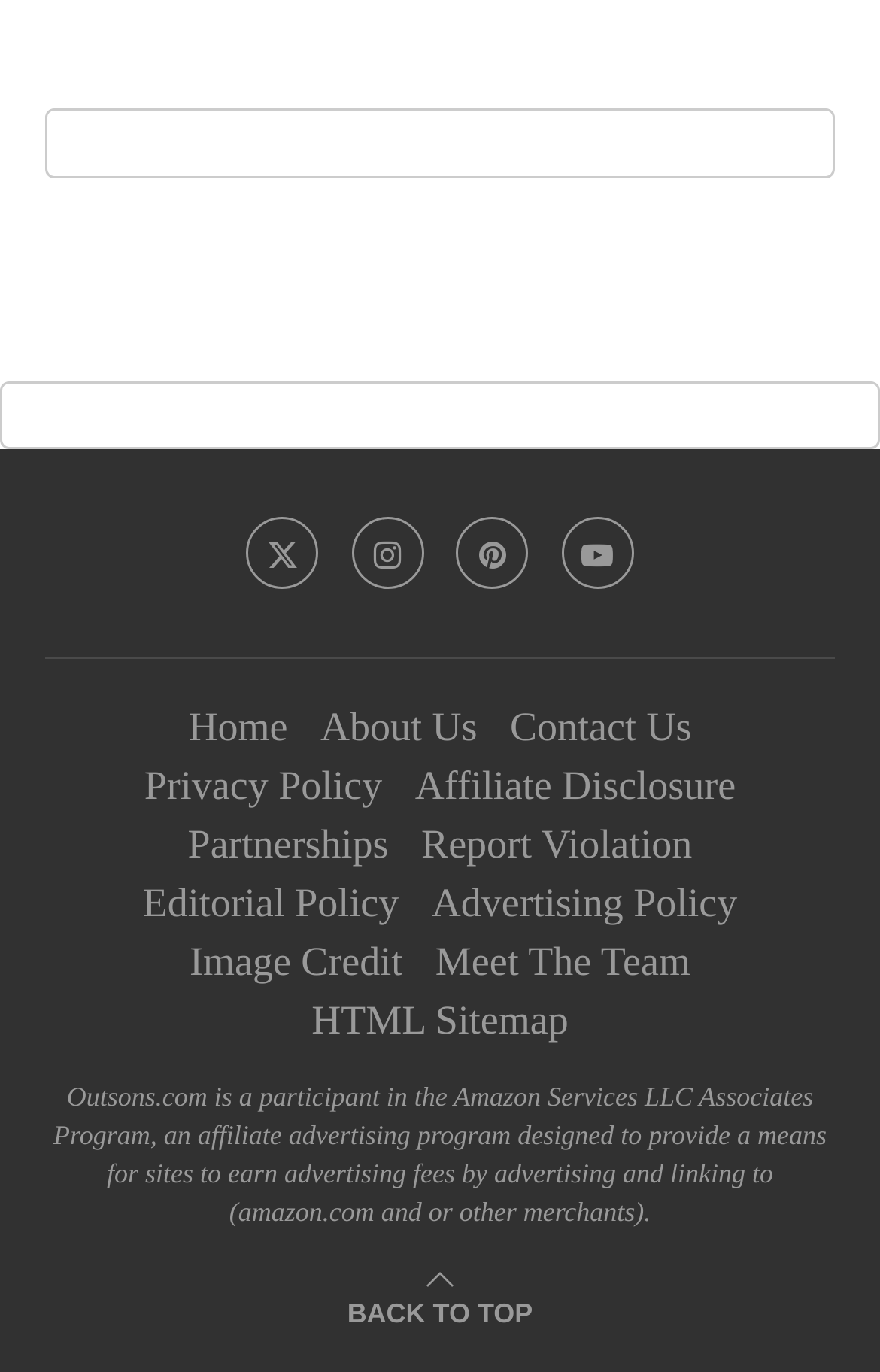Please reply to the following question using a single word or phrase: 
How many links are there in the contentinfo section?

13